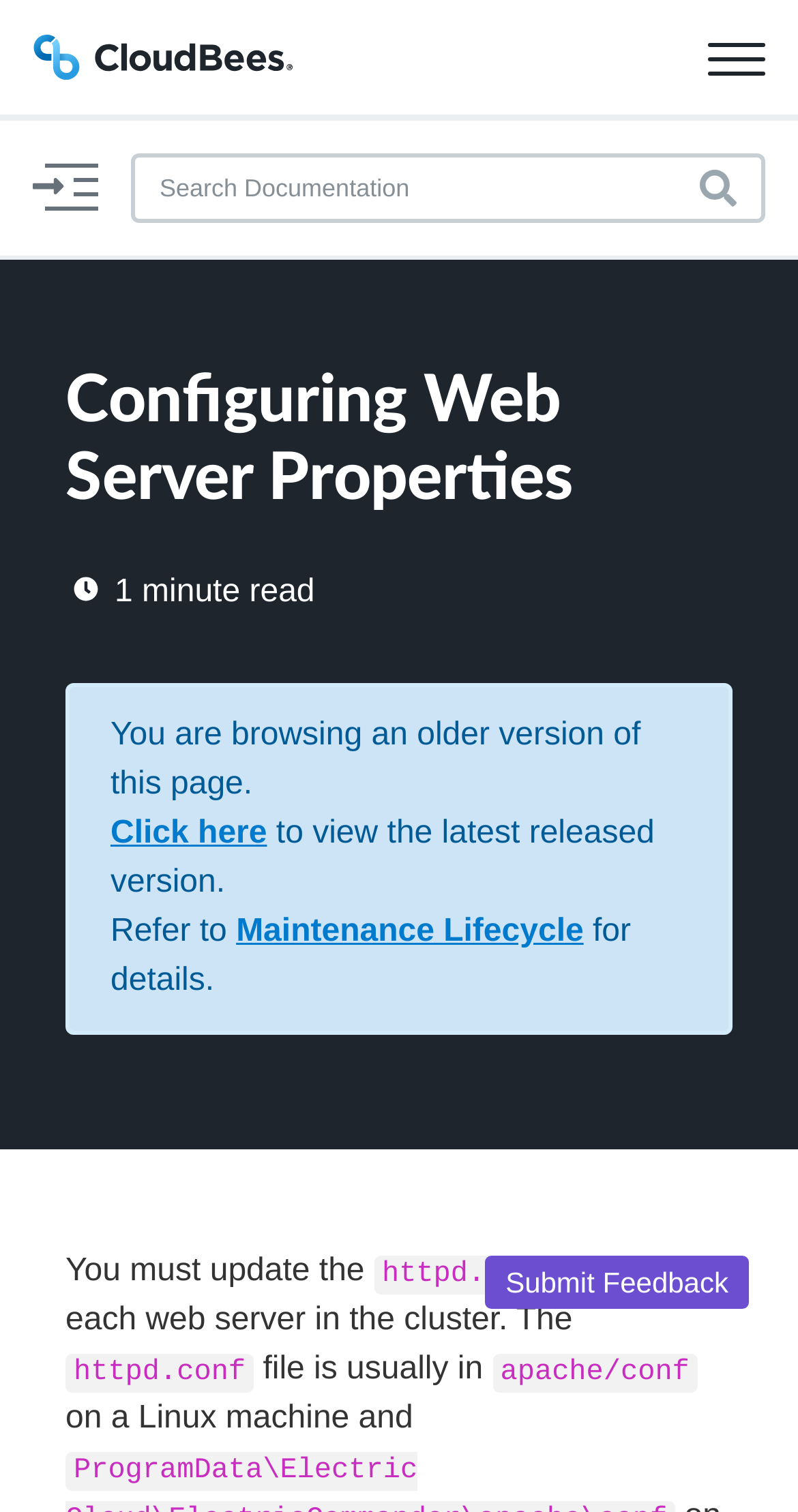Give a one-word or short-phrase answer to the following question: 
How many menu items are in the top navigation bar?

5